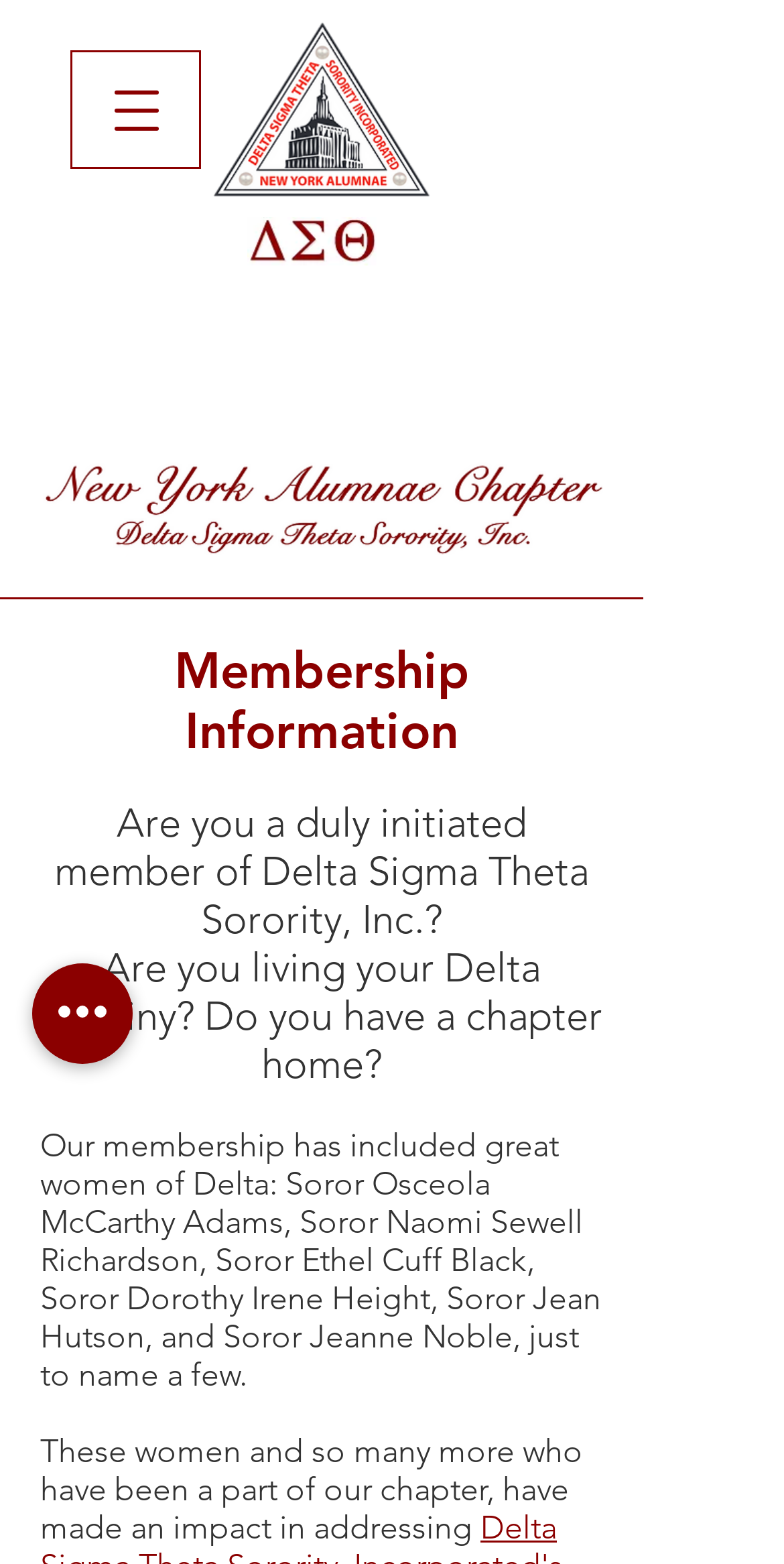Please provide the bounding box coordinates for the UI element as described: "aria-label="Open navigation menu"". The coordinates must be four floats between 0 and 1, represented as [left, top, right, bottom].

[0.09, 0.032, 0.256, 0.108]